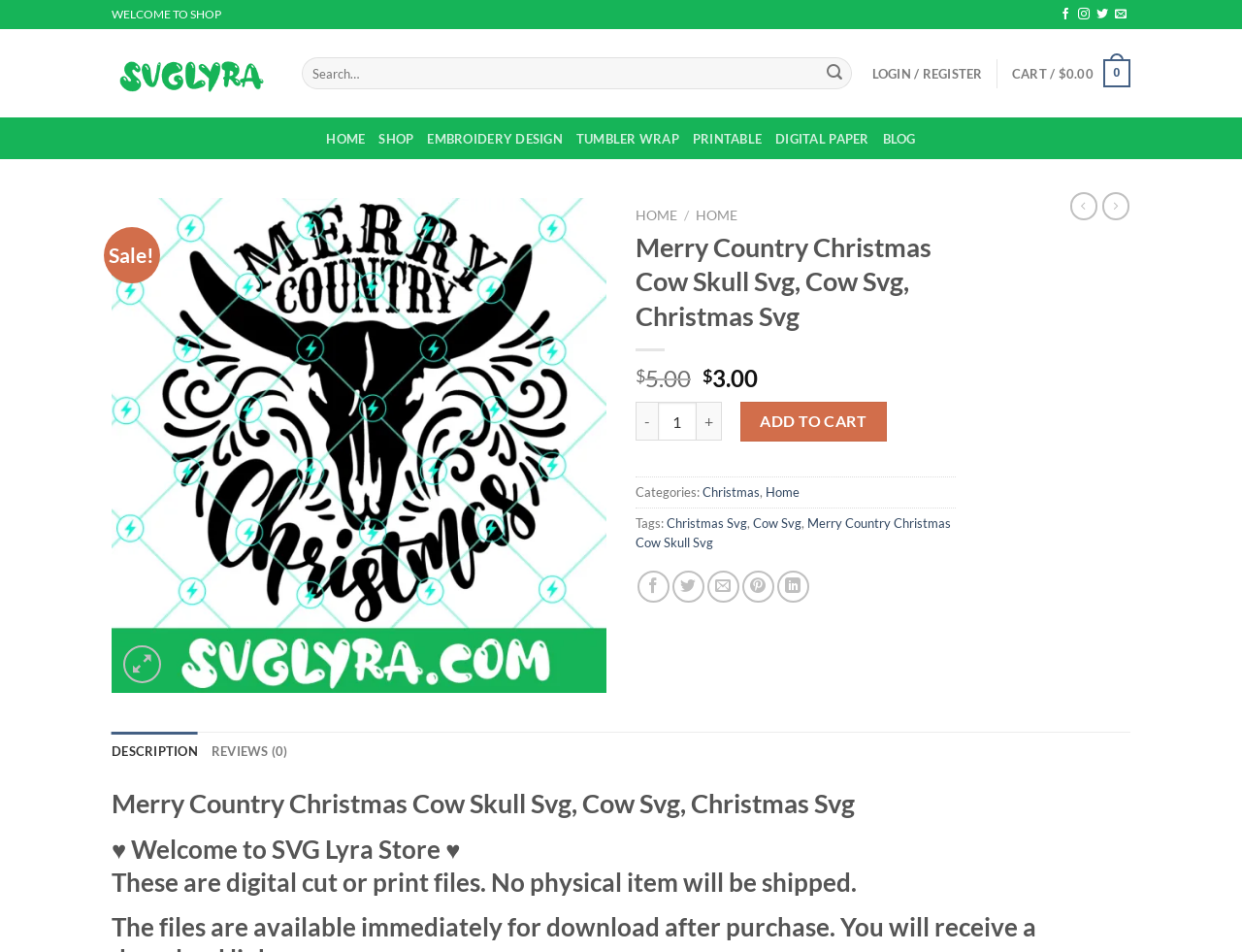Locate the UI element described by Cart / $0.00 0 in the provided webpage screenshot. Return the bounding box coordinates in the format (top-left x, top-left y, bottom-right x, bottom-right y), ensuring all values are between 0 and 1.

[0.815, 0.049, 0.91, 0.105]